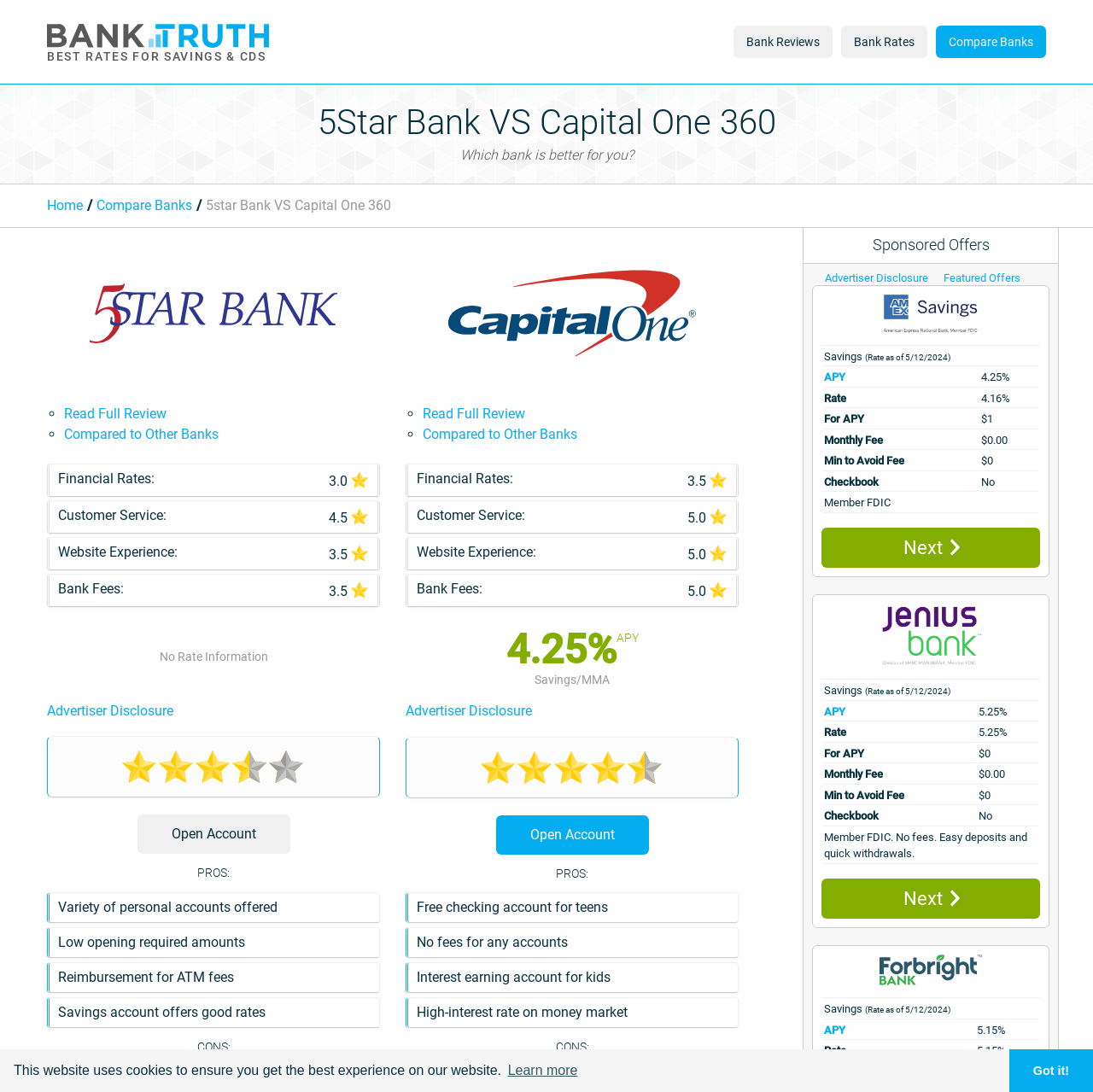Refer to the screenshot and answer the following question in detail:
What is the rating of 5Star Bank's customer service?

The rating of 5Star Bank's customer service is 4.5, which is indicated by the text '4.5' and the star icon next to it in the section 'Customer Service'.